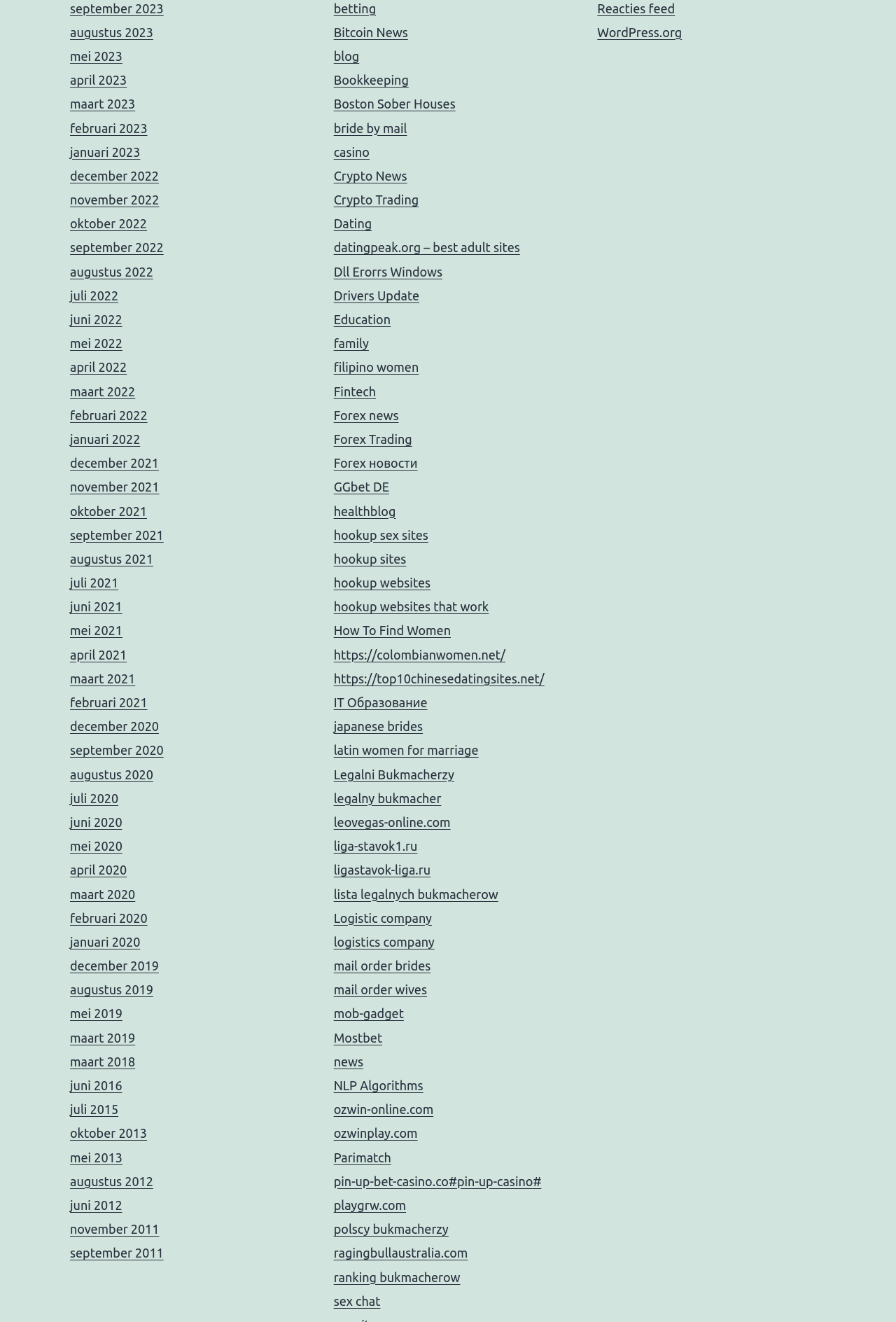How many months are listed on the webpage?
Analyze the image and deliver a detailed answer to the question.

I counted the number of links with month names, starting from 'september 2023' to 'juni 2012', and found 40 unique months listed on the webpage.